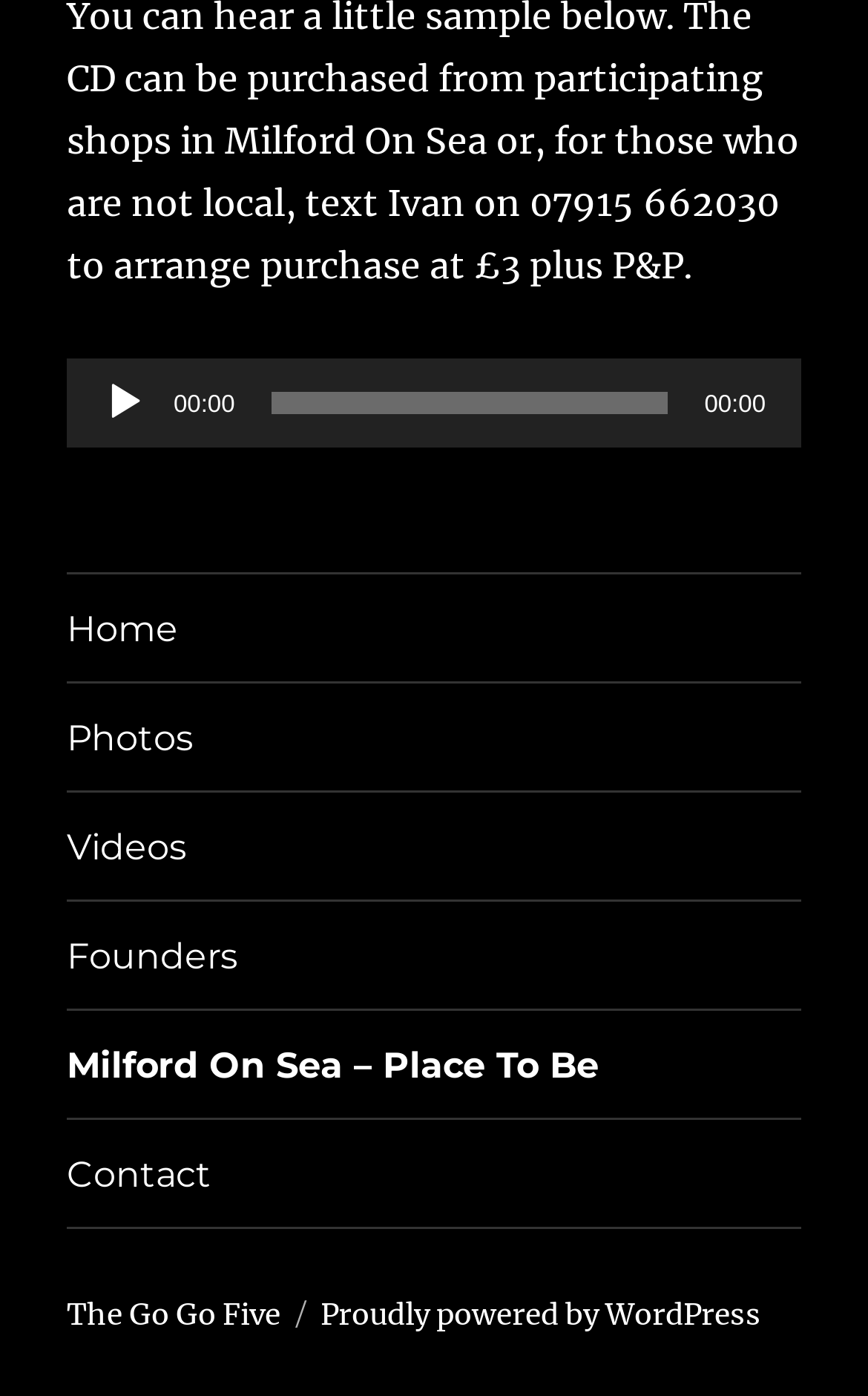Using the provided element description, identify the bounding box coordinates as (top-left x, top-left y, bottom-right x, bottom-right y). Ensure all values are between 0 and 1. Description: Home

[0.077, 0.412, 0.923, 0.489]